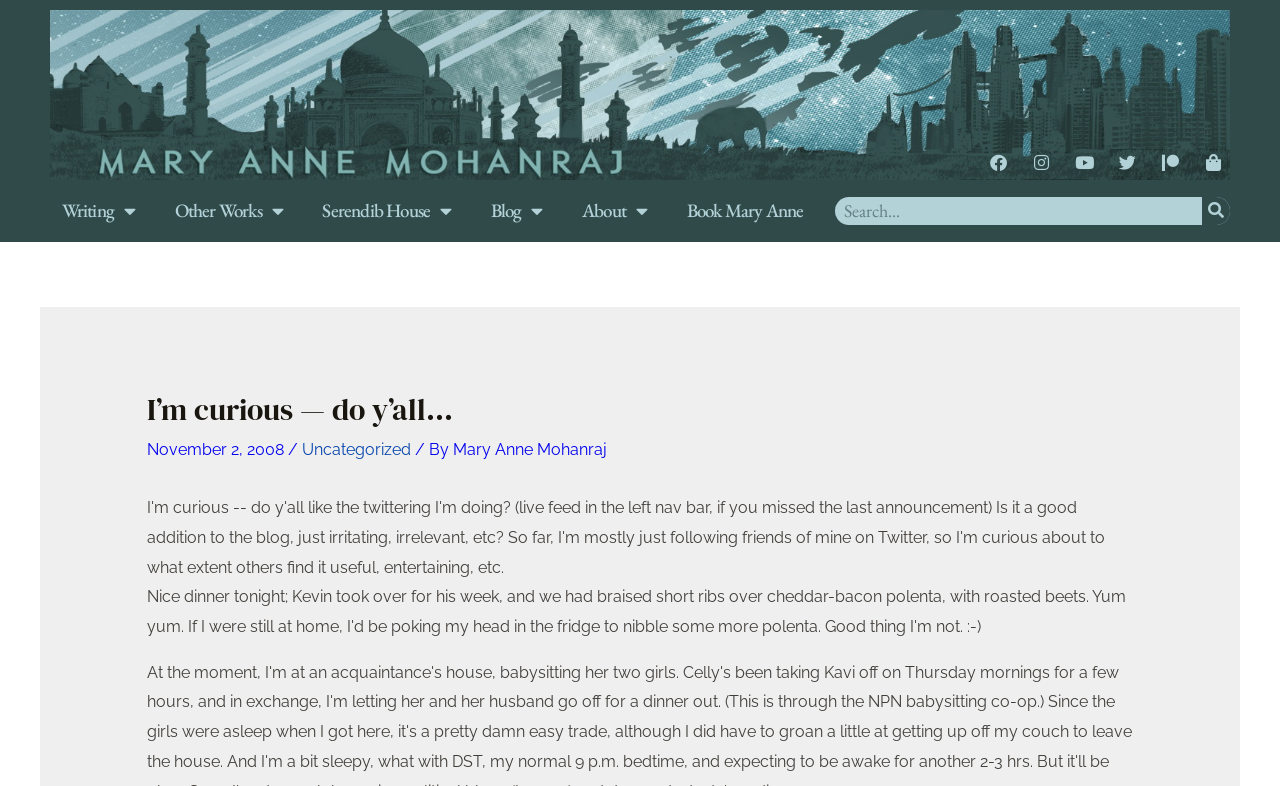What is the purpose of the search box?
Answer the question with as much detail as you can, using the image as a reference.

I found the search box in the top section of the webpage, and it has a label 'Search' and a button 'Search', which suggests that it is used to search the website.